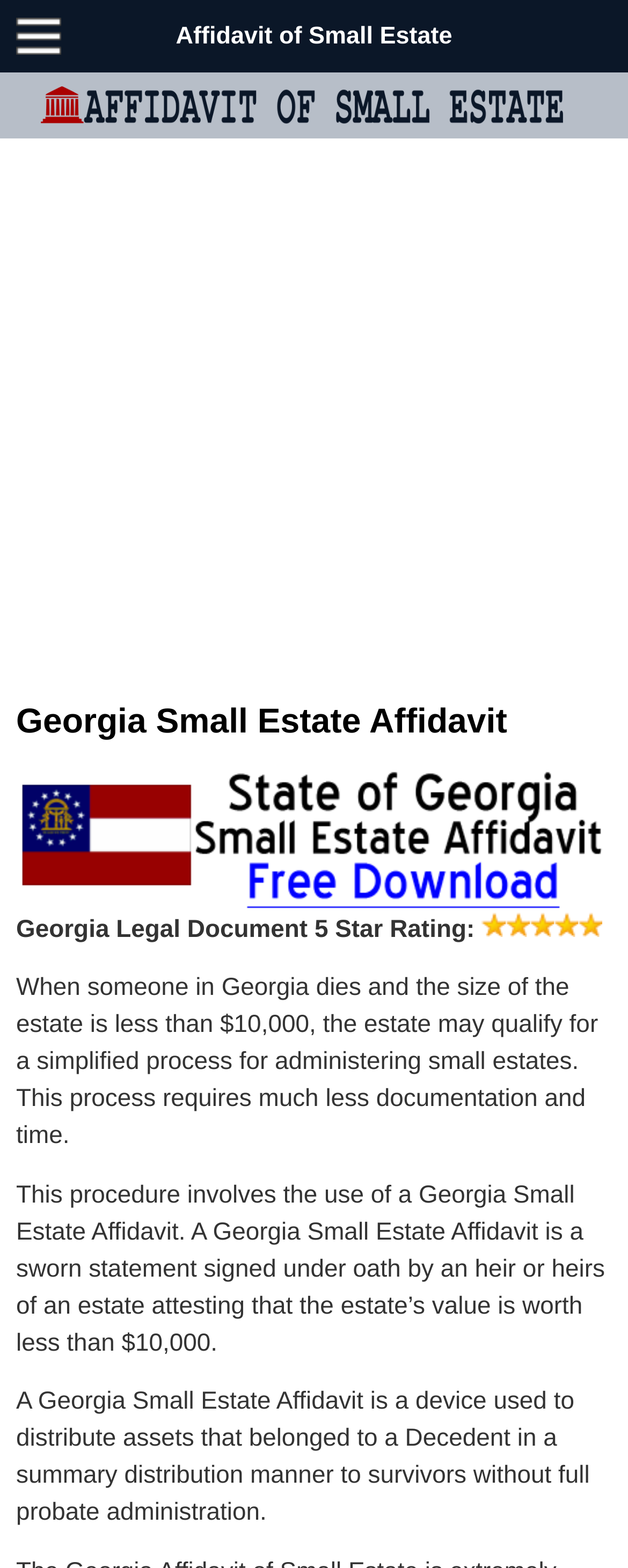What is the Georgia Small Estate Affidavit used for?
By examining the image, provide a one-word or phrase answer.

to settle an estate